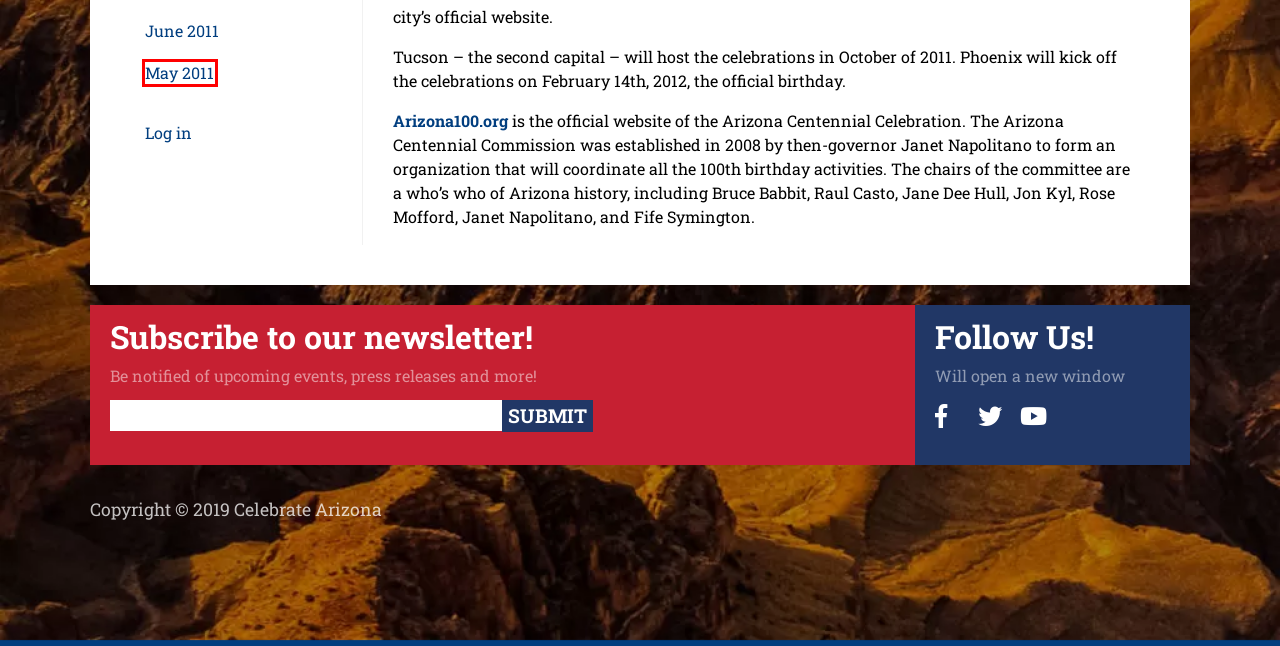You are provided with a screenshot of a webpage highlighting a UI element with a red bounding box. Choose the most suitable webpage description that matches the new page after clicking the element in the bounding box. Here are the candidates:
A. May | 2012 | Celebrate Arizona
B. Log In ‹ Celebrate Arizona — WordPress
C. May | 2011 | Celebrate Arizona
D. July | 2011 | Celebrate Arizona
E. June | 2011 | Celebrate Arizona
F. Contact | Celebrate Arizona
G. April | 2012 | Celebrate Arizona
H. az100 | Celebrate Arizona

C